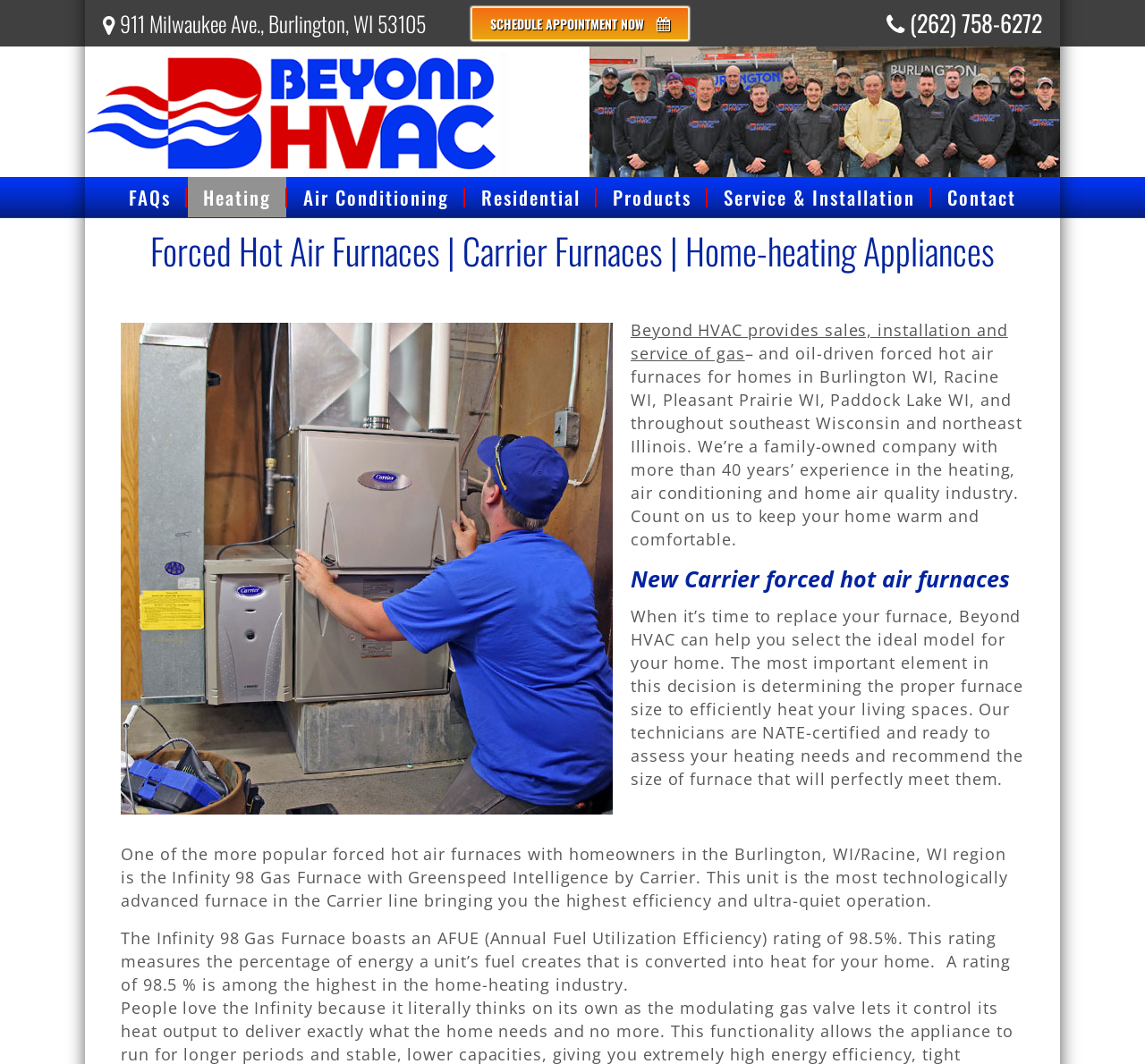What is the AFUE rating of the Infinity 98 Gas Furnace?
Please interpret the details in the image and answer the question thoroughly.

I found this information by reading the static text element that describes the features of the Infinity 98 Gas Furnace, which mentions that it has an AFUE rating of 98.5%.